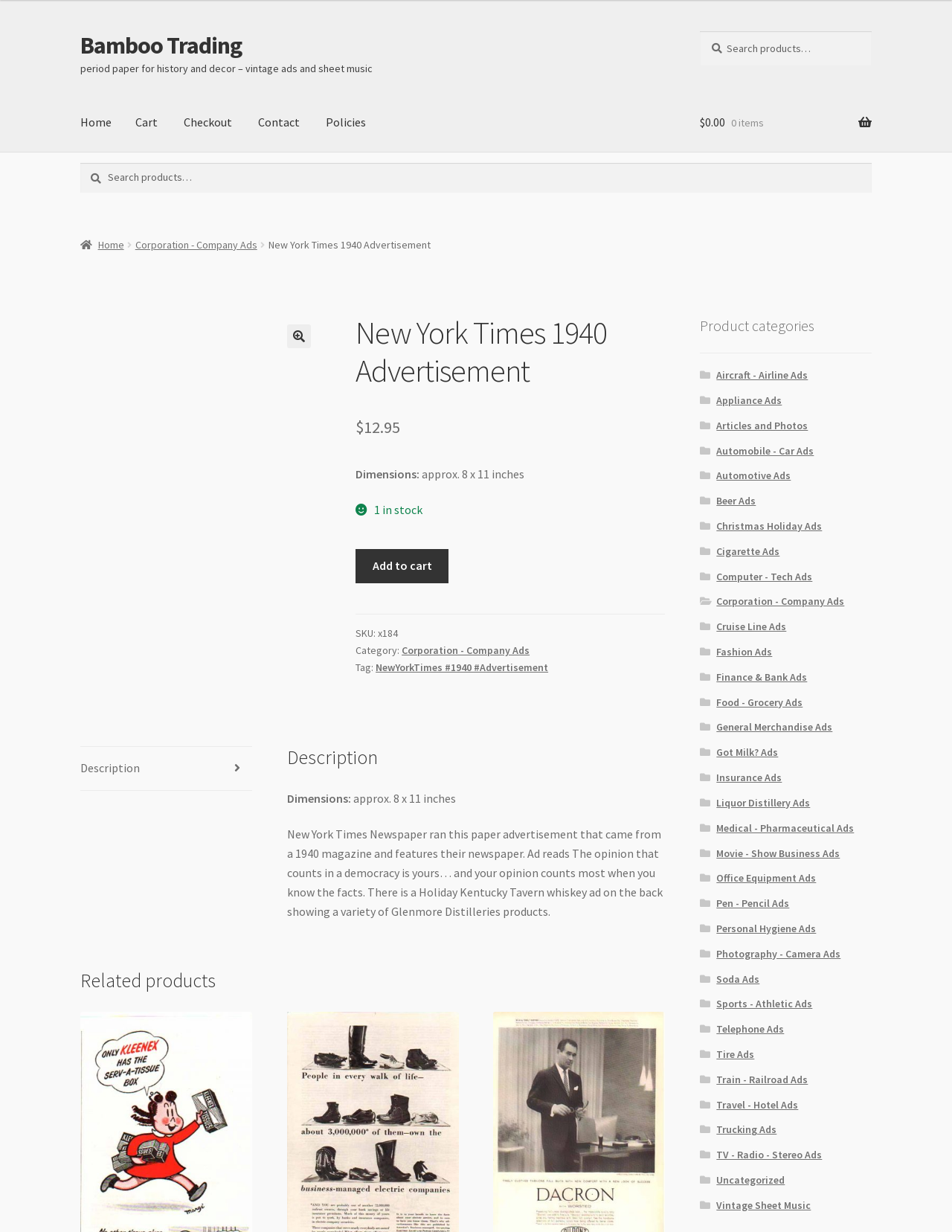What is the category of the product? Examine the screenshot and reply using just one word or a brief phrase.

Corporation - Company Ads